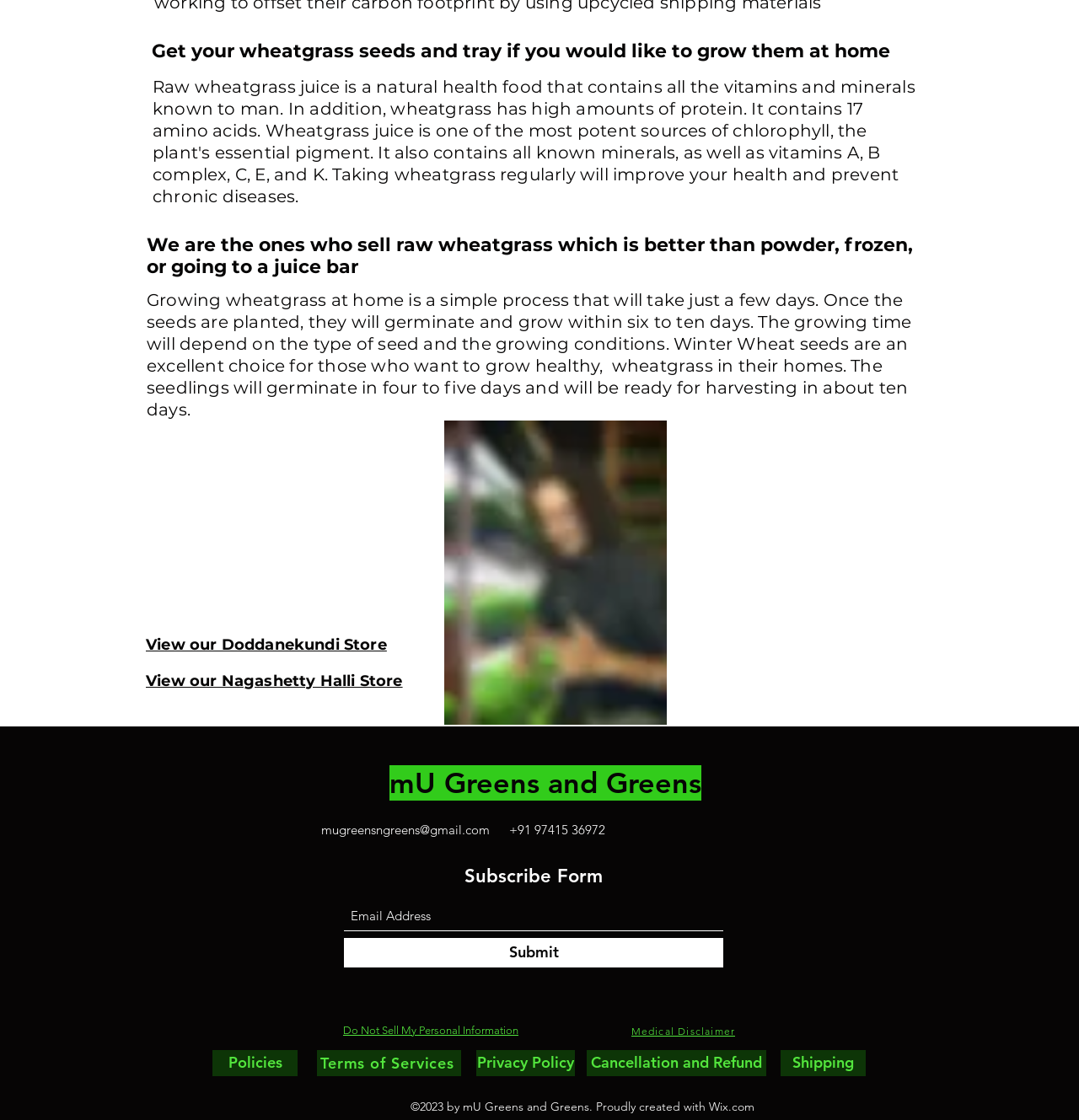Reply to the question below using a single word or brief phrase:
What is the contact number of mU Greens and Greens?

+91 97415 36972